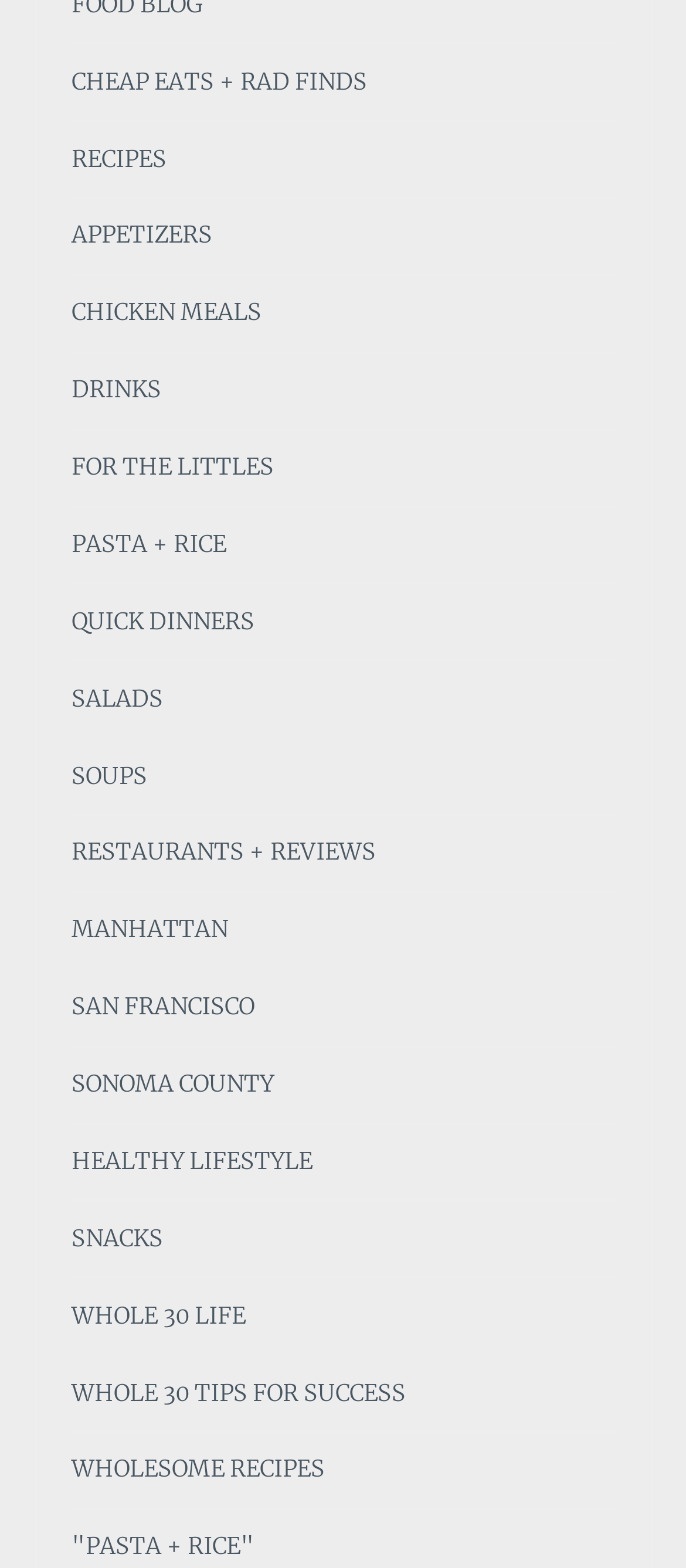What cities are reviewed on this website?
Please analyze the image and answer the question with as much detail as possible.

The links 'MANHATTAN', 'SAN FRANCISCO', and 'SONOMA COUNTY' are listed under the category 'RESTAURANTS + REVIEWS', indicating that the website reviews restaurants in these cities.